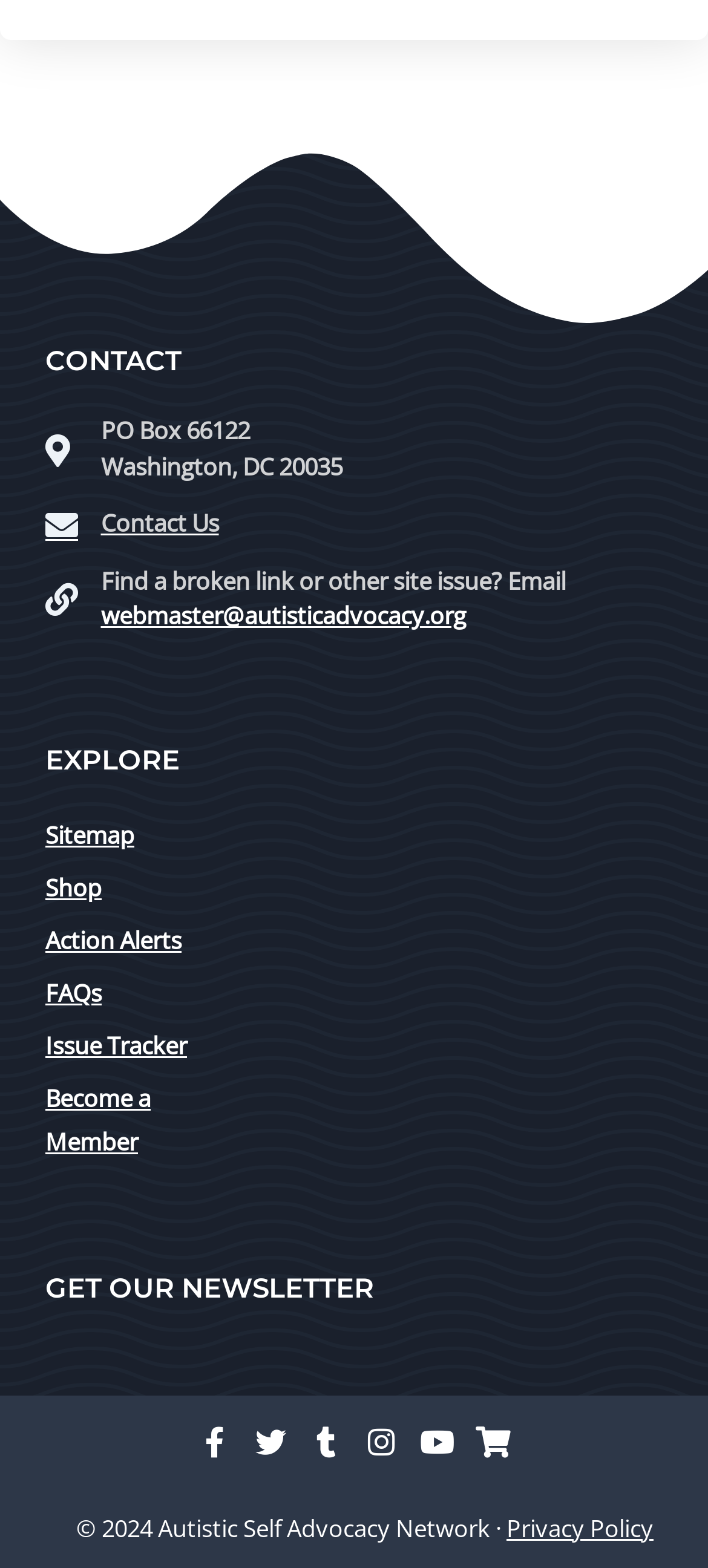Can you show the bounding box coordinates of the region to click on to complete the task described in the instruction: "Visit Sitemap"?

[0.064, 0.518, 0.317, 0.546]